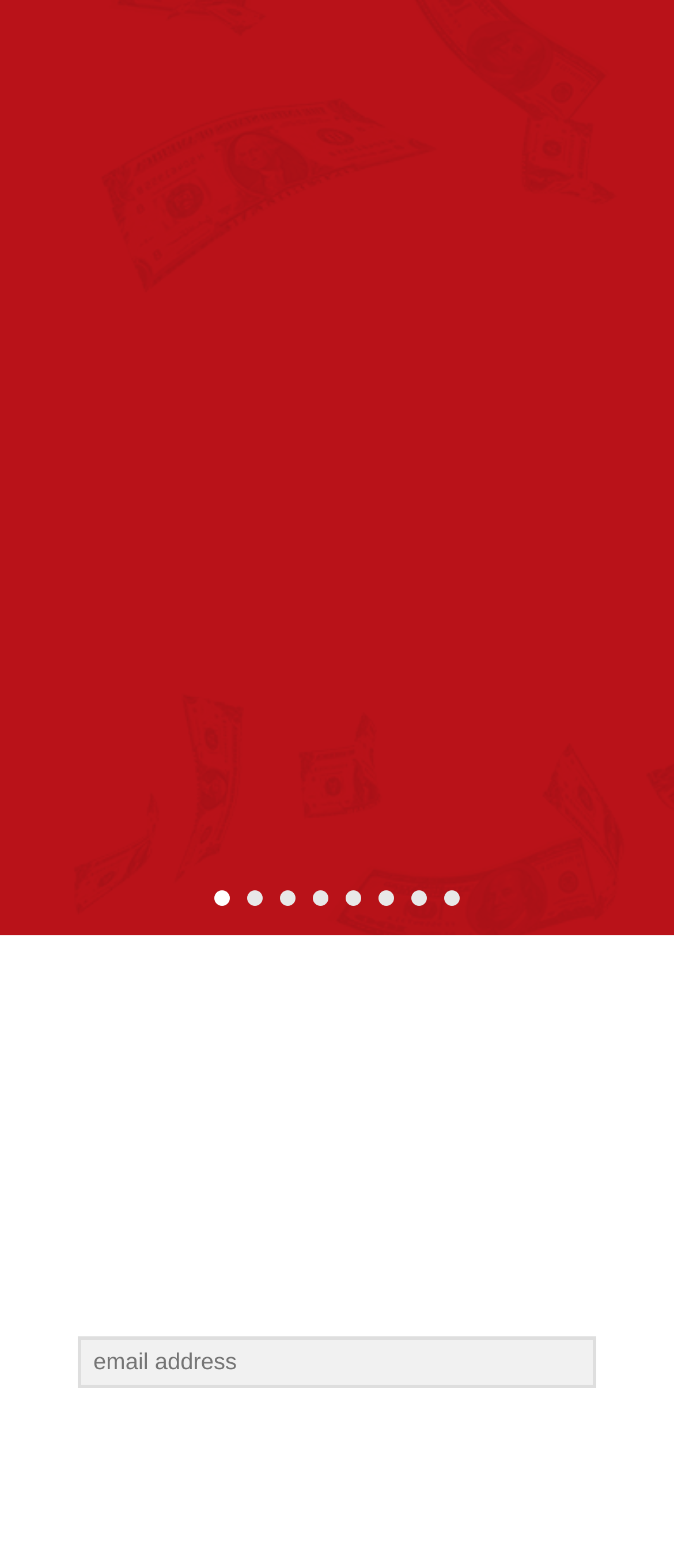What is the theme of the newsletter? From the image, respond with a single word or brief phrase.

Staying involved and informed